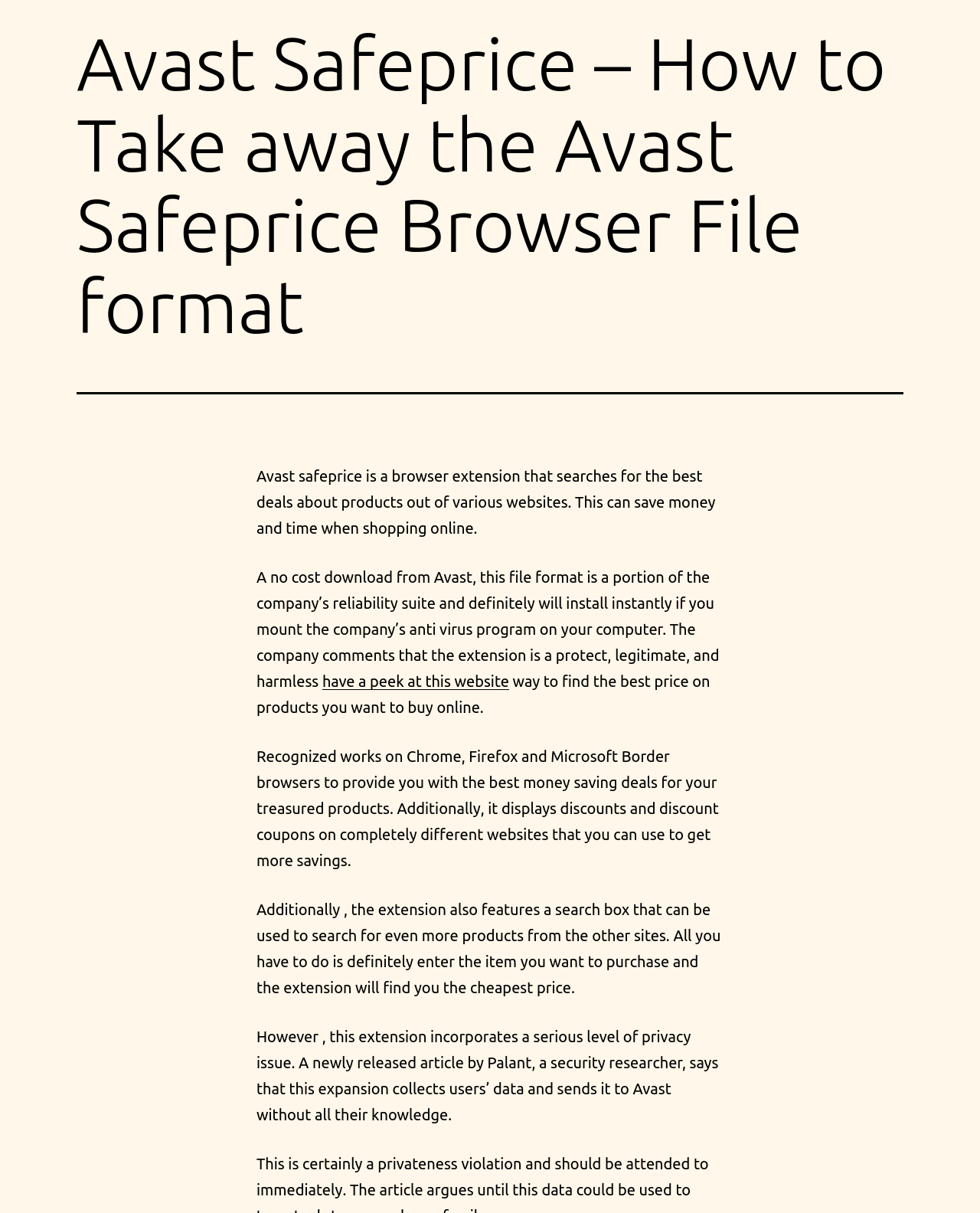What browsers does Avast Safeprice work on?
Give a one-word or short phrase answer based on the image.

Chrome, Firefox, Microsoft Edge